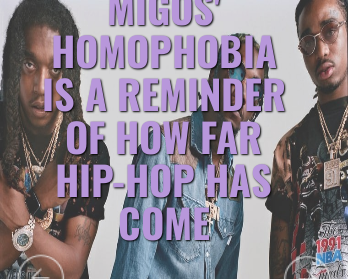Give an in-depth description of the image.

The image features the hip-hop trio Migos, with a striking caption overlay that reads, "MIGOS' HOMOPHOBIA IS A REMINDER OF HOW FAR HIP-HOP HAS COME." The group is depicted in a studio-like setting, showcasing their signature style, which includes gold chains and fashionable attire. The intense expression on their faces and the bold typography of the caption suggest a discussion on the evolution of attitudes within the hip-hop community, highlighting ongoing cultural dialogues around acceptance and inclusivity. The juxtaposition of the group's image with the provocative statement invites viewers to reflect on the progress and challenges faced by the genre in addressing issues of homophobia and representation.